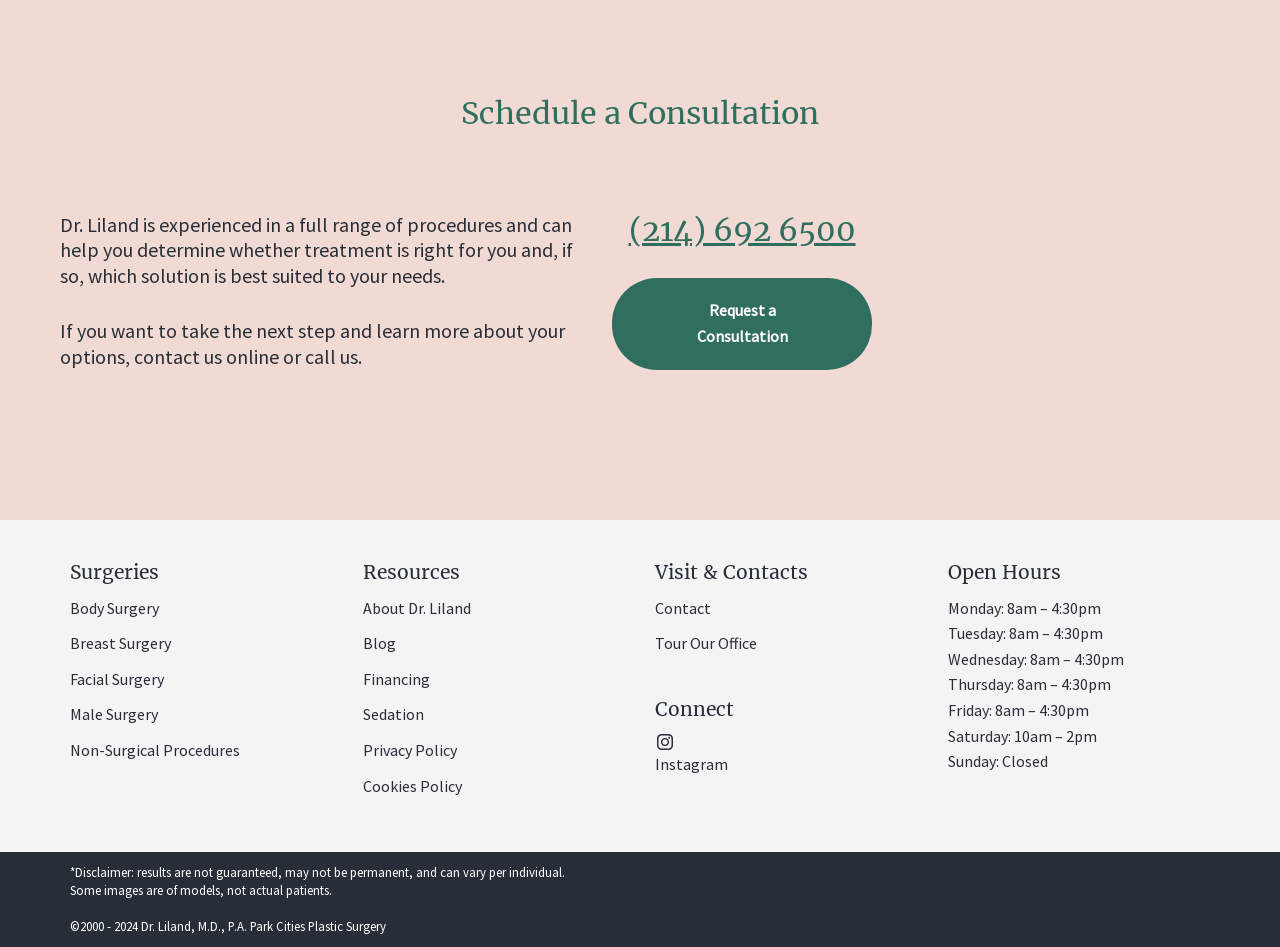Use the information in the screenshot to answer the question comprehensively: What is the disclaimer about results?

The disclaimer is mentioned at the bottom of the webpage, stating that 'results are not guaranteed, may not be permanent, and can vary per individual', which is a warning to potential patients about the outcomes of the surgeries.